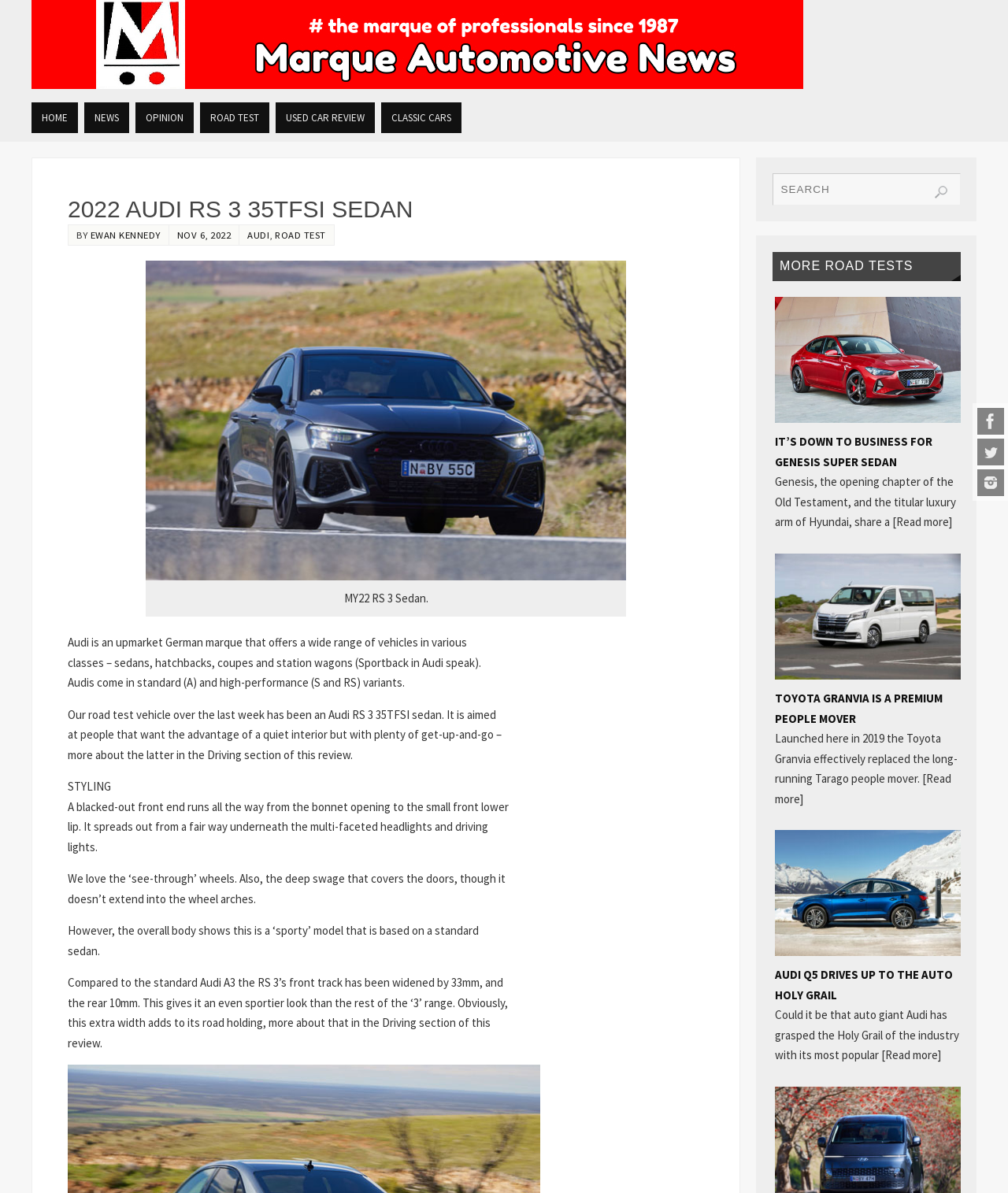What is the name of the author of the review?
Look at the image and respond with a one-word or short phrase answer.

Ewan Kennedy